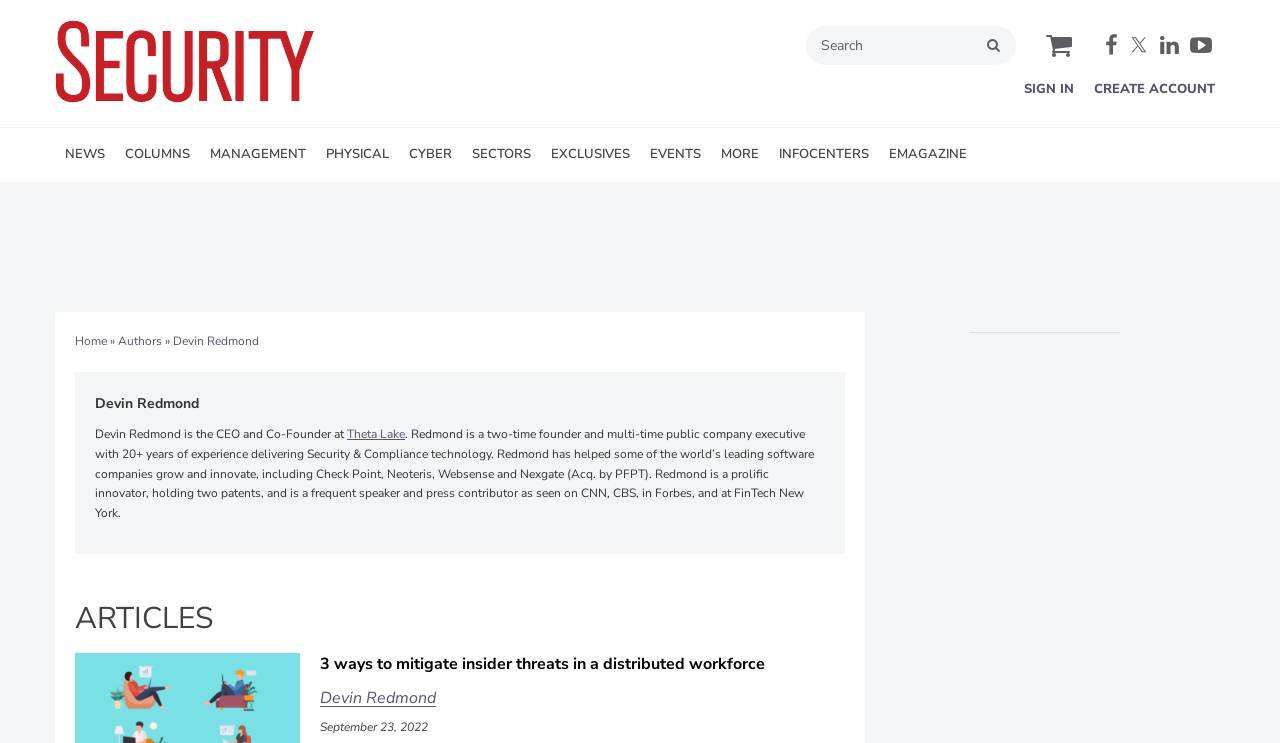Pinpoint the bounding box coordinates of the element you need to click to execute the following instruction: "Read about mitigating insider threats". The bounding box should be represented by four float numbers between 0 and 1, in the format [left, top, right, bottom].

[0.25, 0.88, 0.598, 0.909]